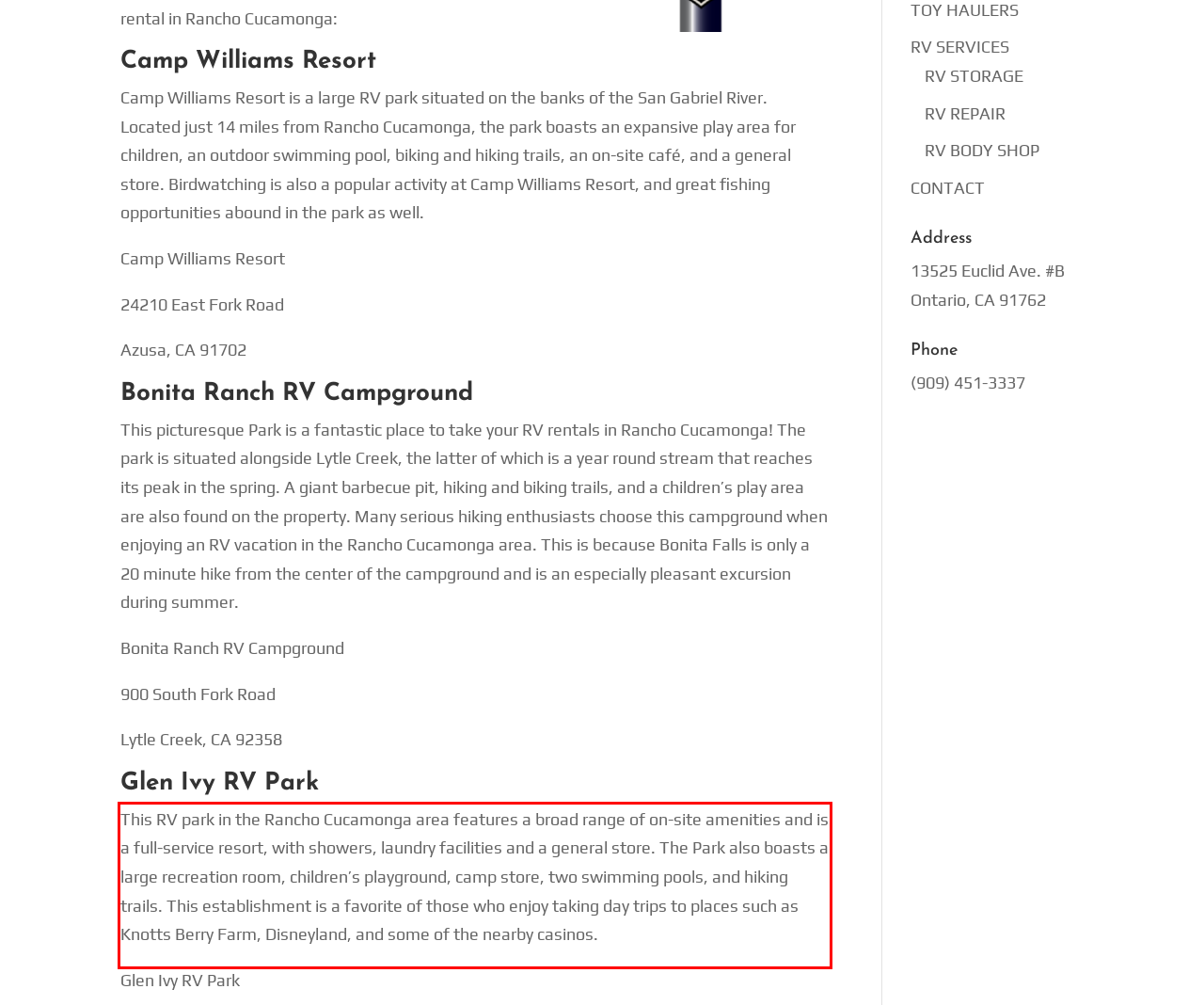Given a screenshot of a webpage containing a red bounding box, perform OCR on the text within this red bounding box and provide the text content.

This RV park in the Rancho Cucamonga area features a broad range of on-site amenities and is a full-service resort, with showers, laundry facilities and a general store. The Park also boasts a large recreation room, children’s playground, camp store, two swimming pools, and hiking trails. This establishment is a favorite of those who enjoy taking day trips to places such as Knotts Berry Farm, Disneyland, and some of the nearby casinos.